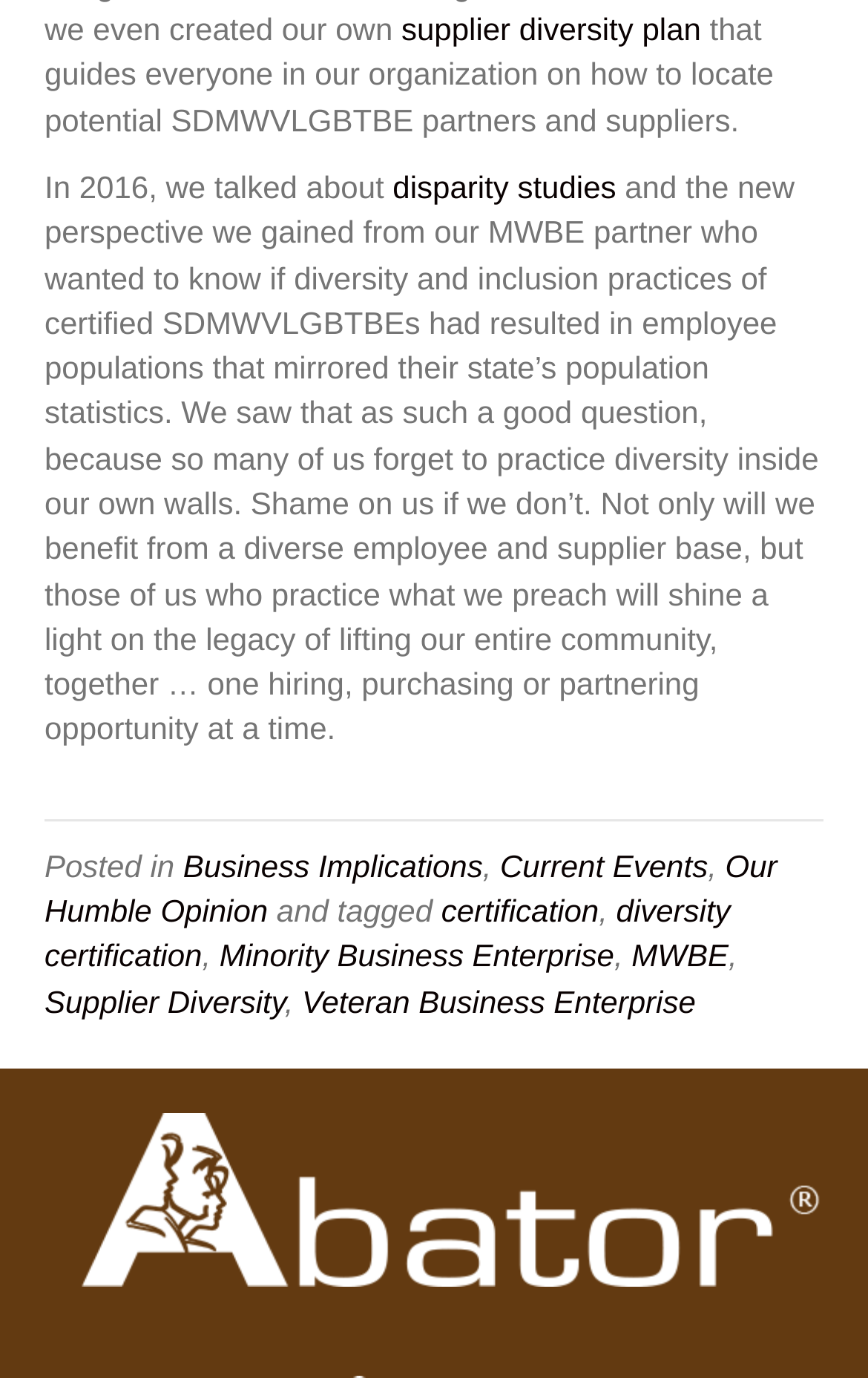What type of enterprise is mentioned in the article?
Using the information from the image, give a concise answer in one word or a short phrase.

Minority Business Enterprise